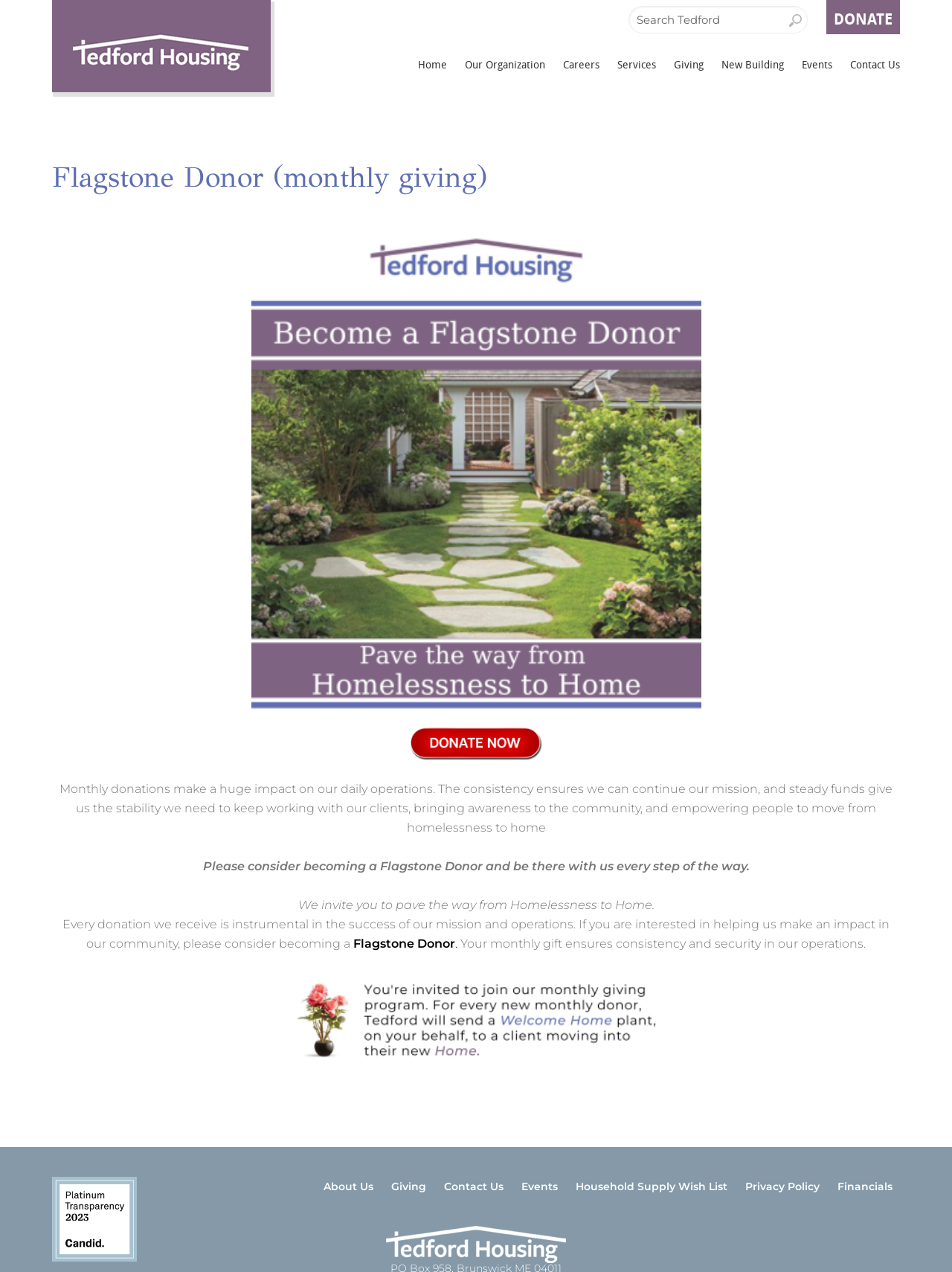Determine the main text heading of the webpage and provide its content.

Flagstone Donor (monthly giving)